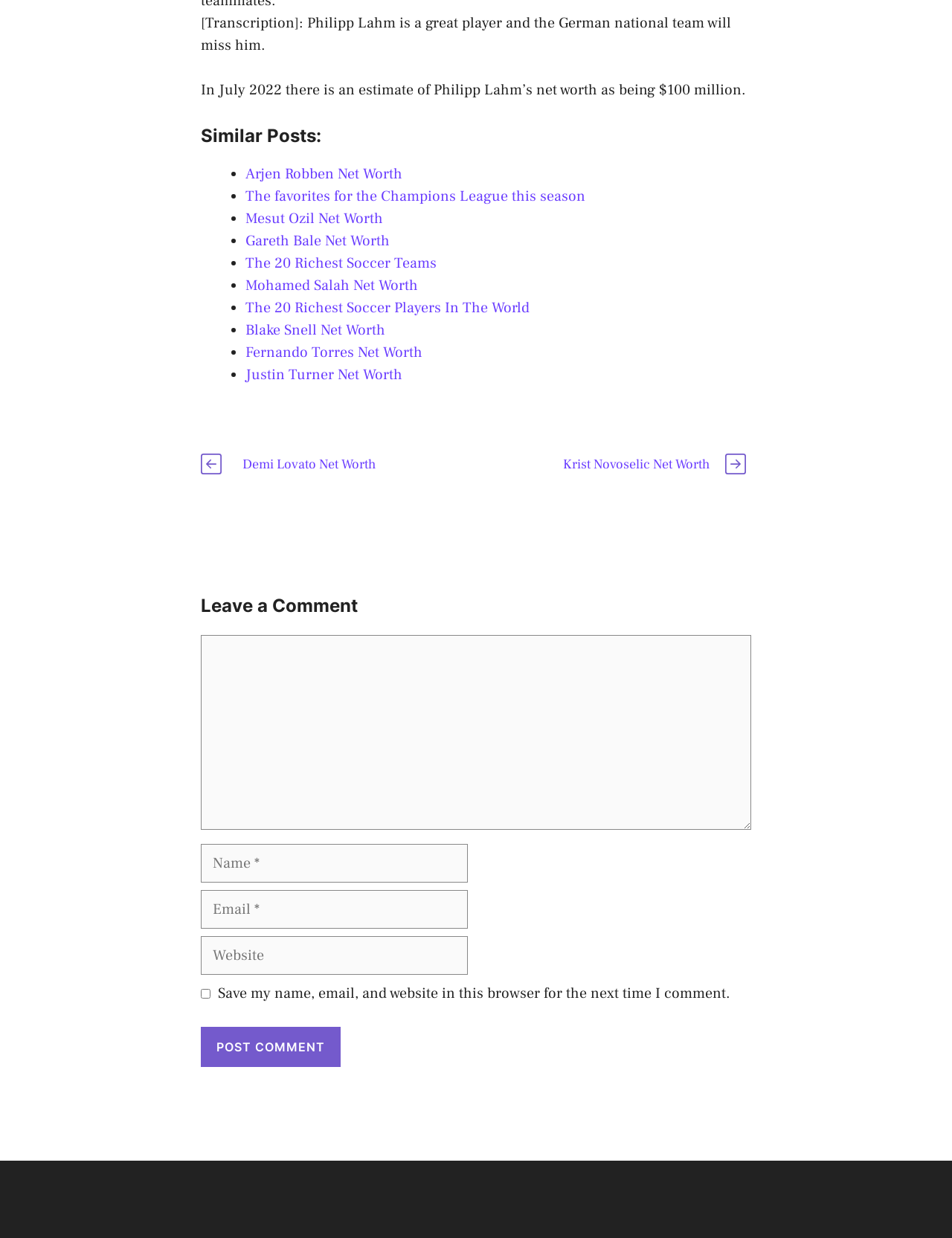Can you find the bounding box coordinates of the area I should click to execute the following instruction: "Leave a comment"?

[0.211, 0.48, 0.789, 0.501]